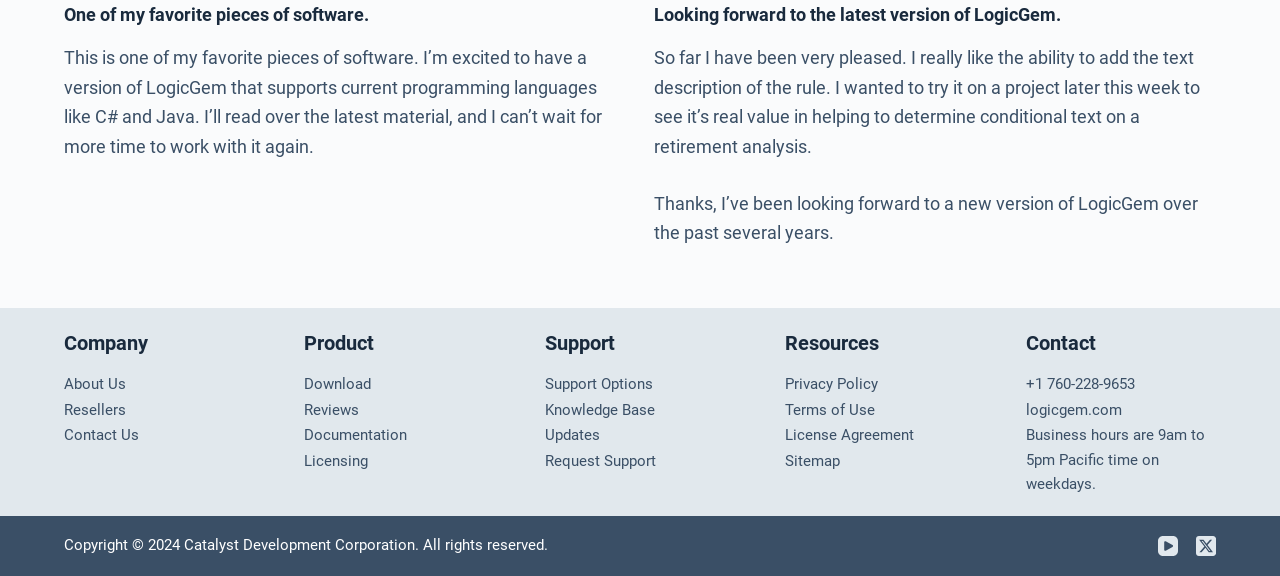Please find the bounding box coordinates for the clickable element needed to perform this instruction: "Click on 'About Us'".

[0.05, 0.651, 0.098, 0.683]